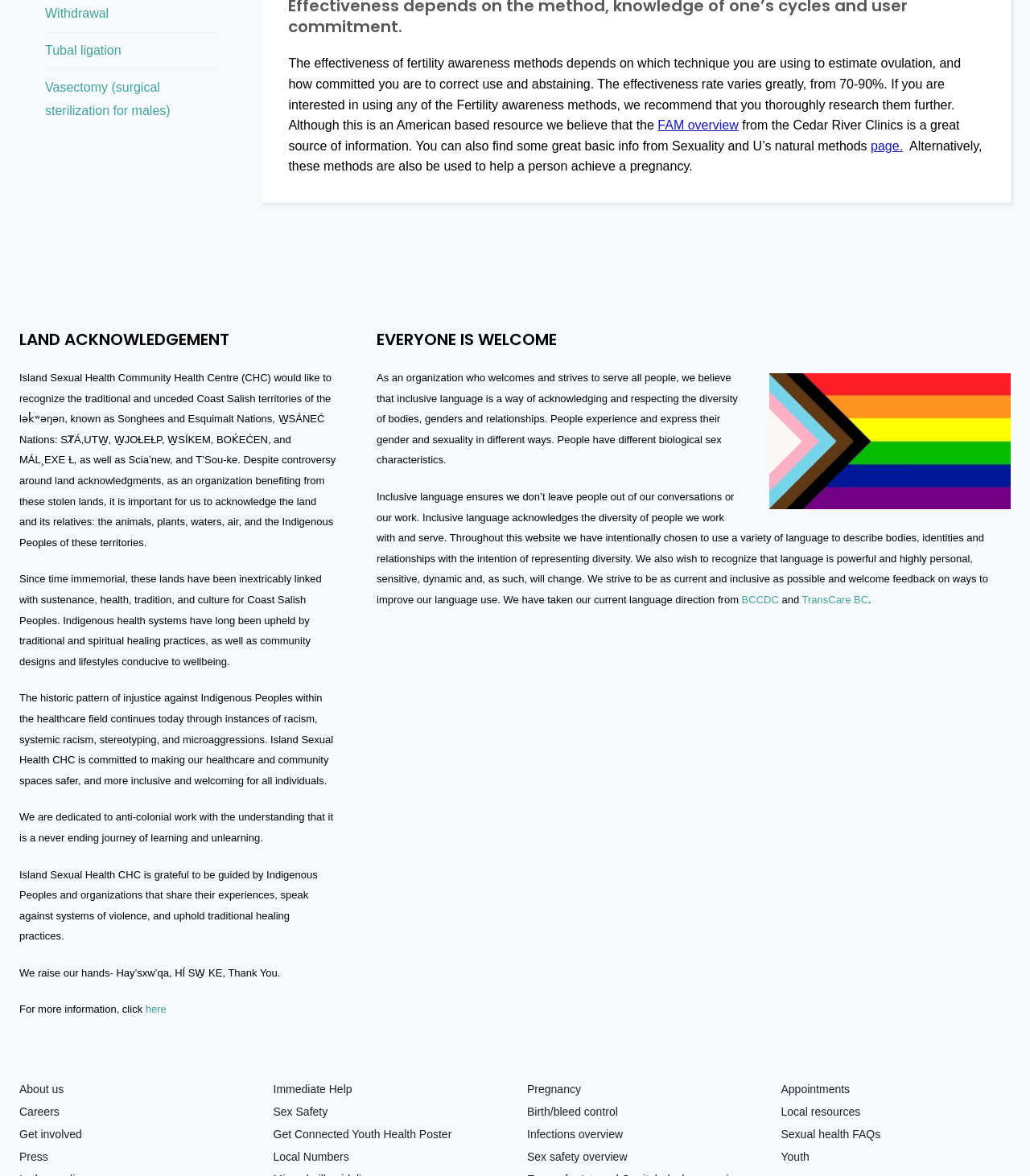From the given element description: "Press", find the bounding box for the UI element. Provide the coordinates as four float numbers between 0 and 1, in the order [left, top, right, bottom].

[0.019, 0.975, 0.242, 0.994]